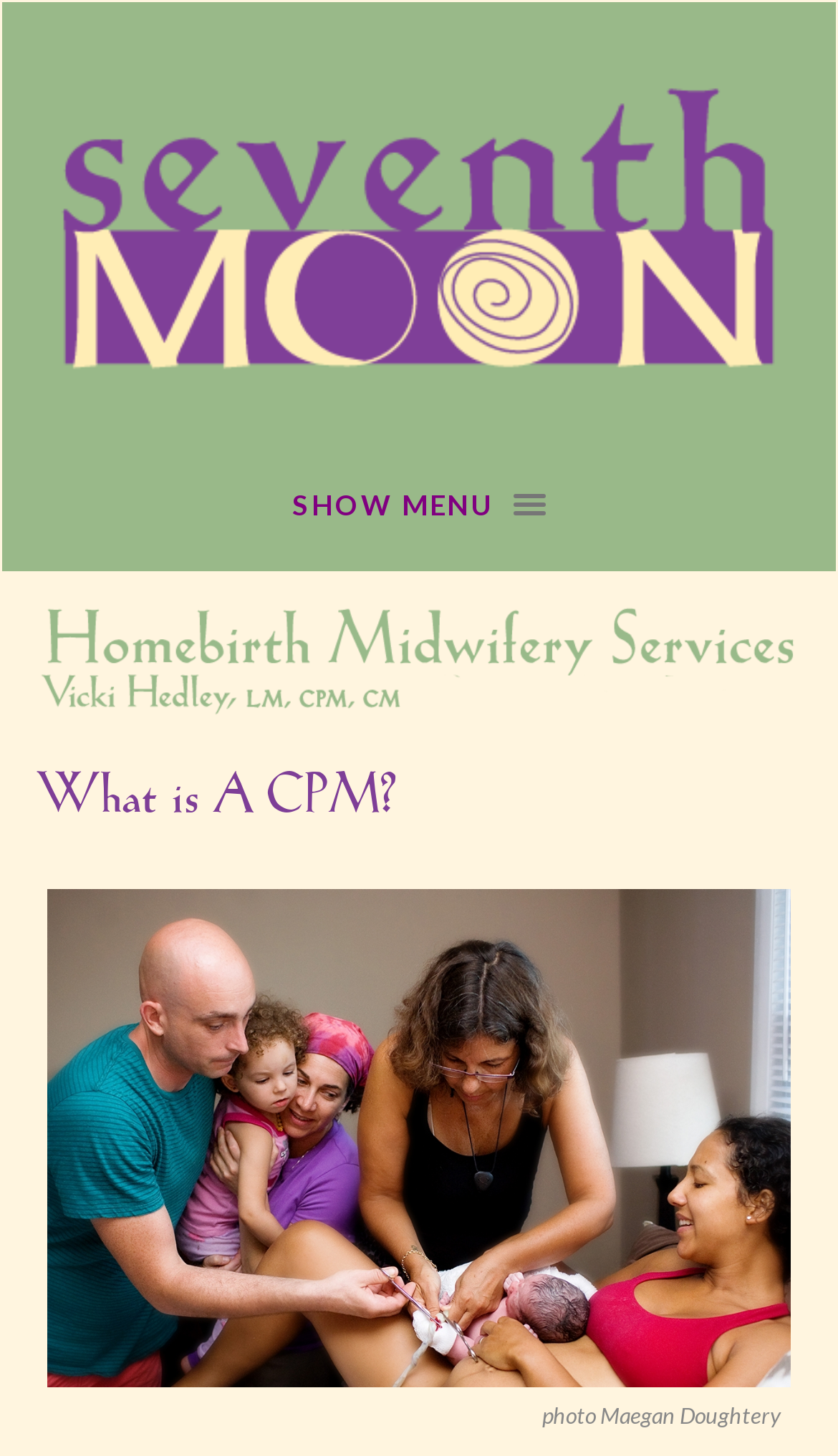Using the information in the image, give a comprehensive answer to the question: 
Is there an image related to the topic?

I found the answer by looking at the image element on the page, which has a description 'WhatisaCPM' and a caption attachment. This suggests that the image is related to the topic of what a CPM is.